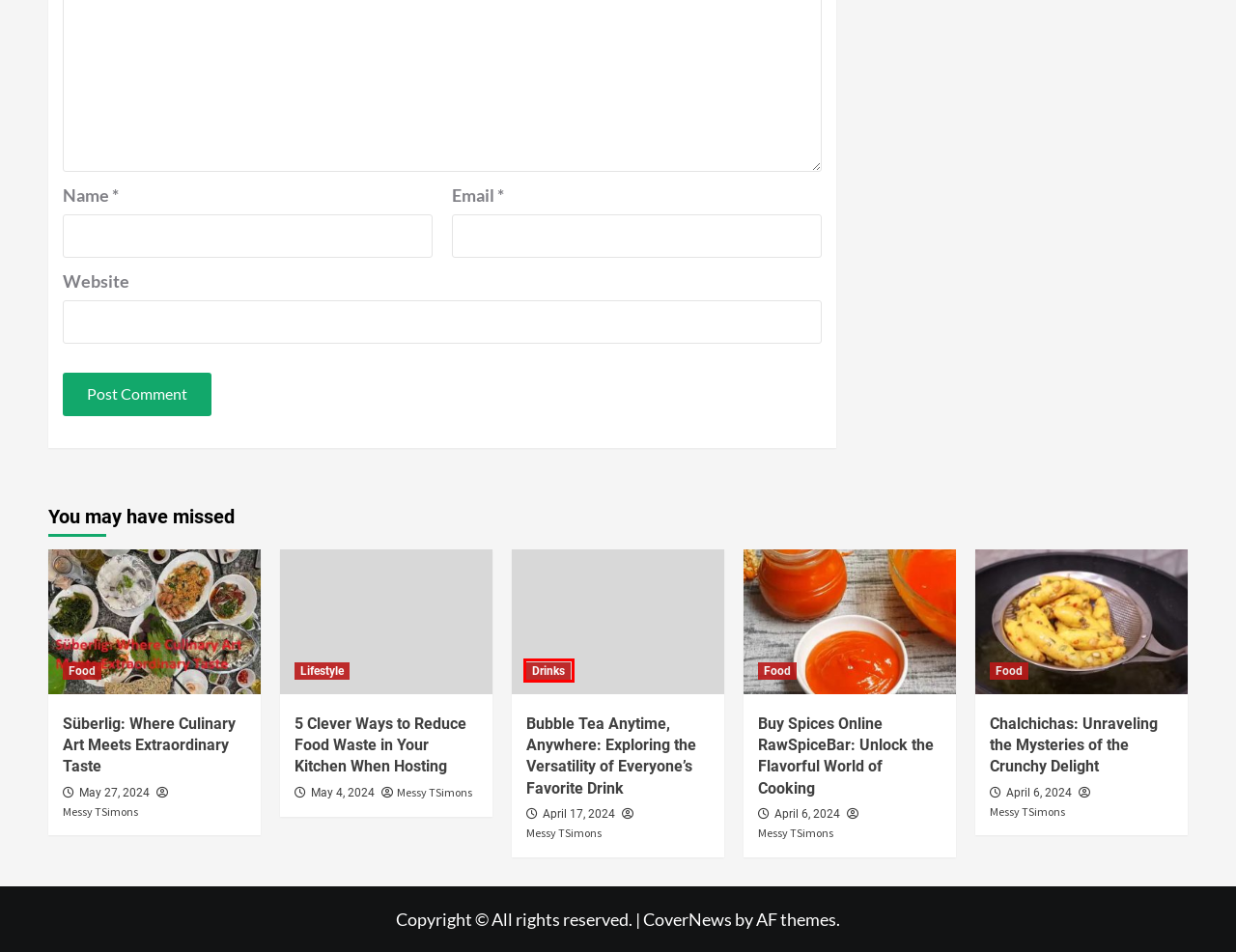Examine the screenshot of the webpage, noting the red bounding box around a UI element. Pick the webpage description that best matches the new page after the element in the red bounding box is clicked. Here are the candidates:
A. Chalchichas: Unraveling the Mysteries of the Crunchy Delight – Mess Makes Food
B. Umami: Is it the Same as Monosodium Glutamate?
C. May 2024 – Mess Makes Food
D. Buy Spices Online RawSpiceBar: Unlock the Flavorful World of Cooking – Mess Makes Food
E. Write For Us – Mess Makes Food
F. Drinks – Mess Makes Food
G. Messy TSimons – Mess Makes Food
H. Lifestyle – Mess Makes Food

F